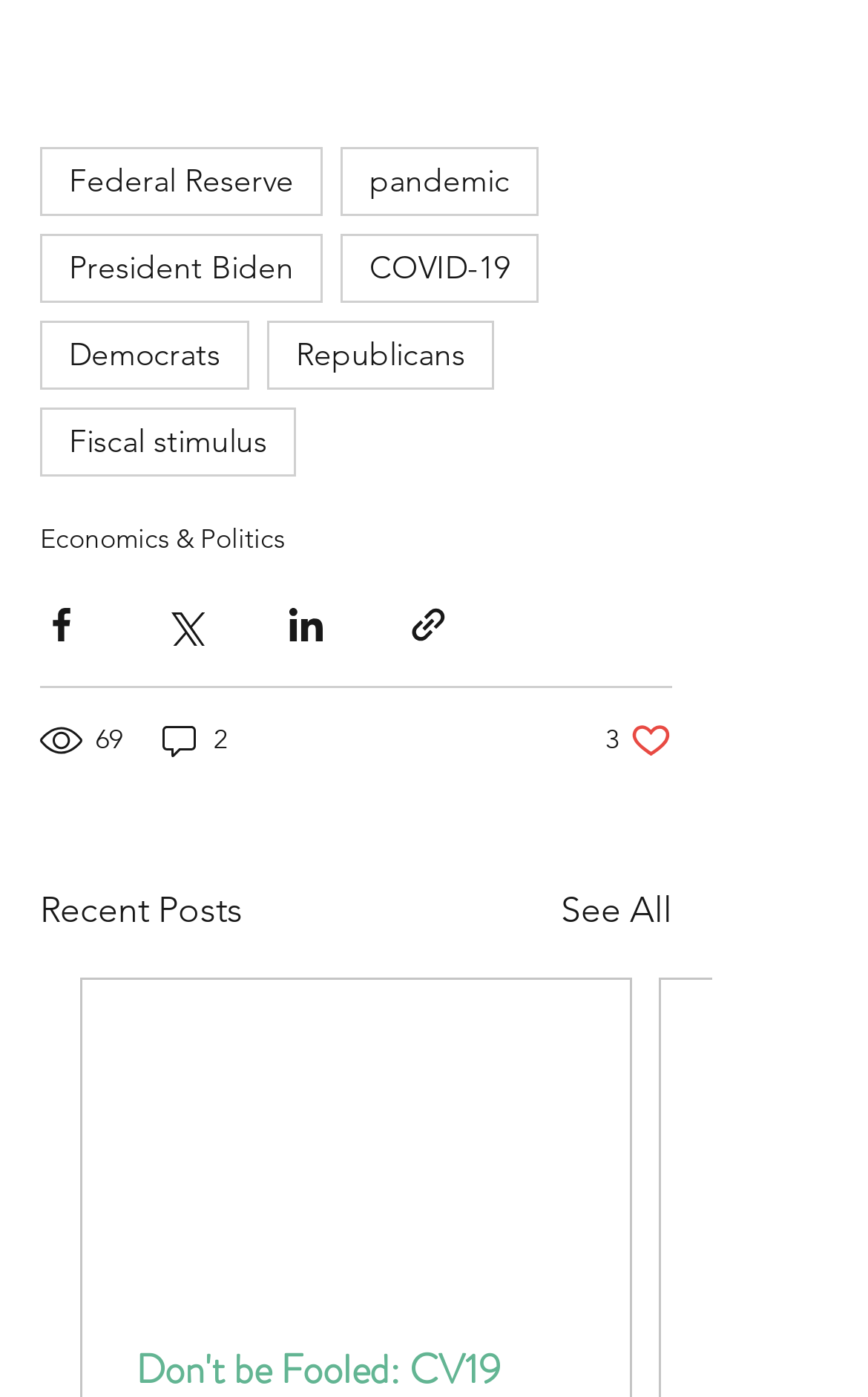Show the bounding box coordinates of the element that should be clicked to complete the task: "Share the post via Facebook".

[0.046, 0.432, 0.095, 0.462]